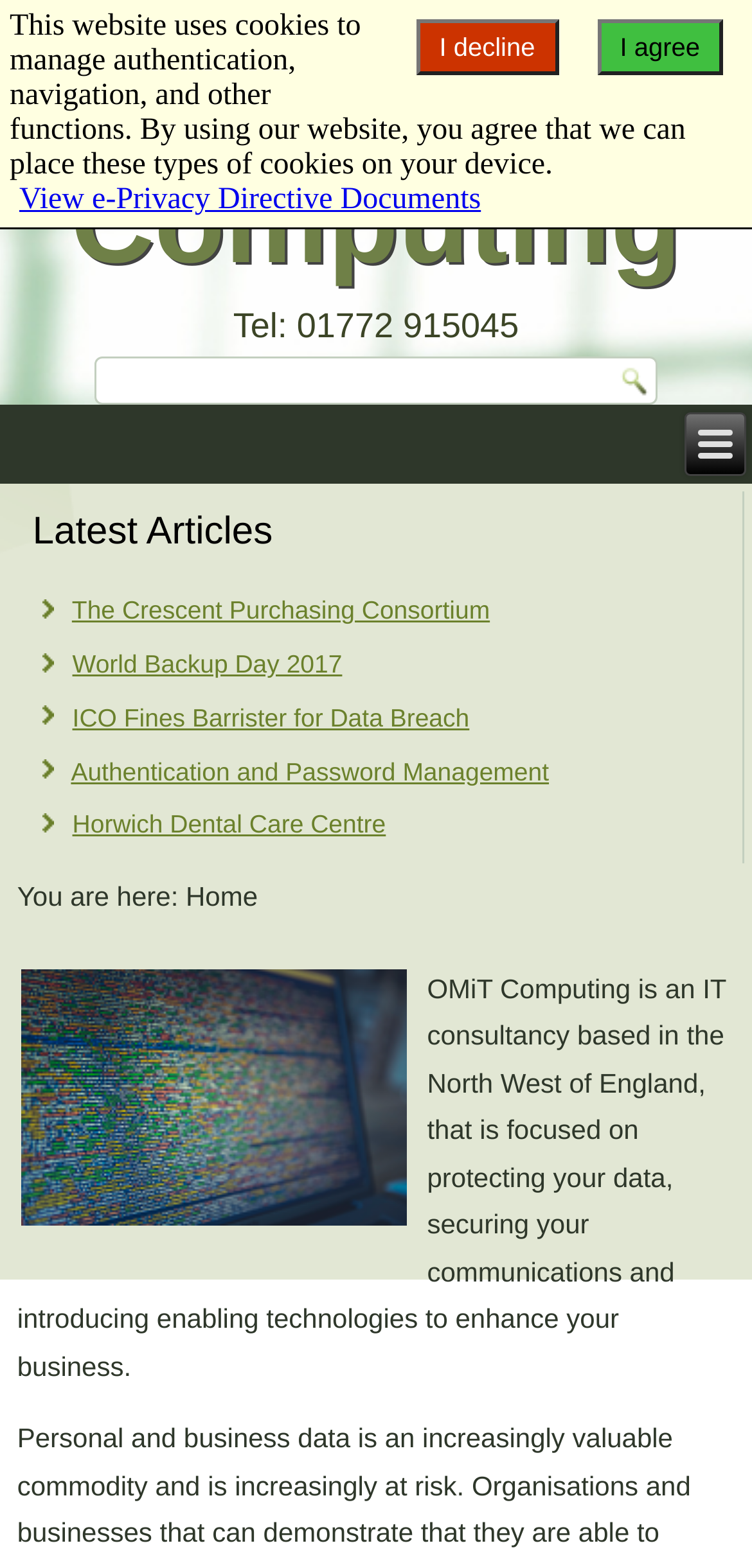Provide a one-word or brief phrase answer to the question:
What is the phone number of OMiT Computing?

01772 915045